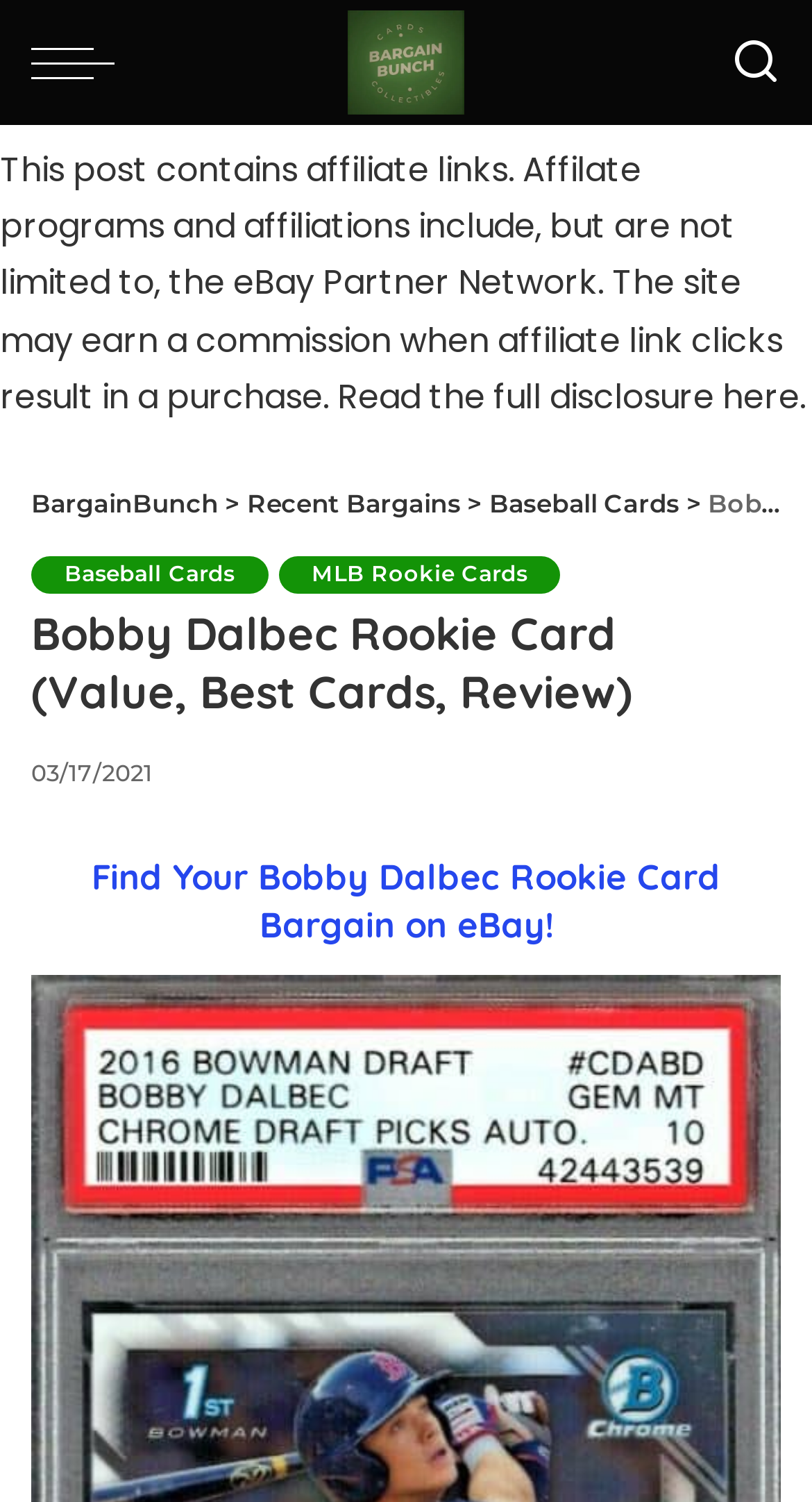Determine the bounding box for the described HTML element: "0". Ensure the coordinates are four float numbers between 0 and 1 in the format [left, top, right, bottom].

None